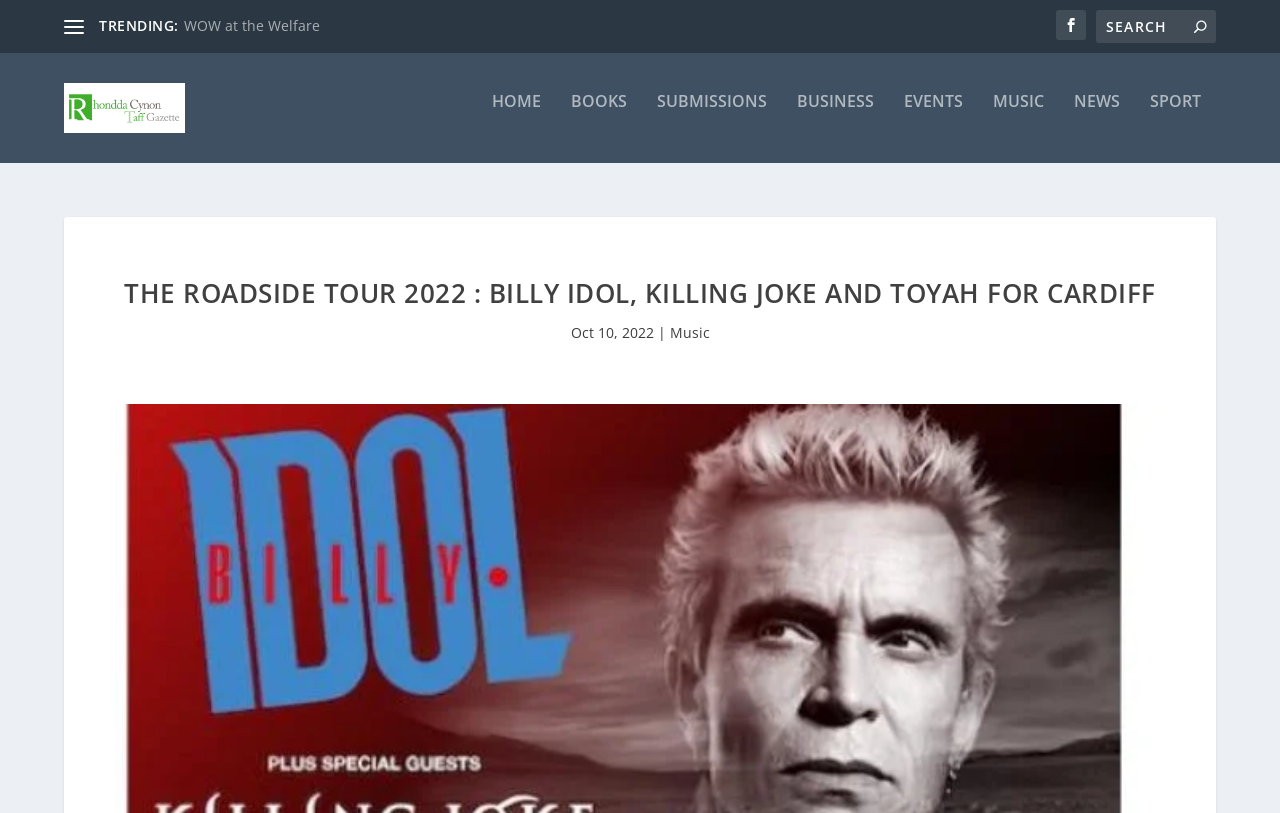What is the icon next to the search box?
Using the image as a reference, give a one-word or short phrase answer.

magnifying glass